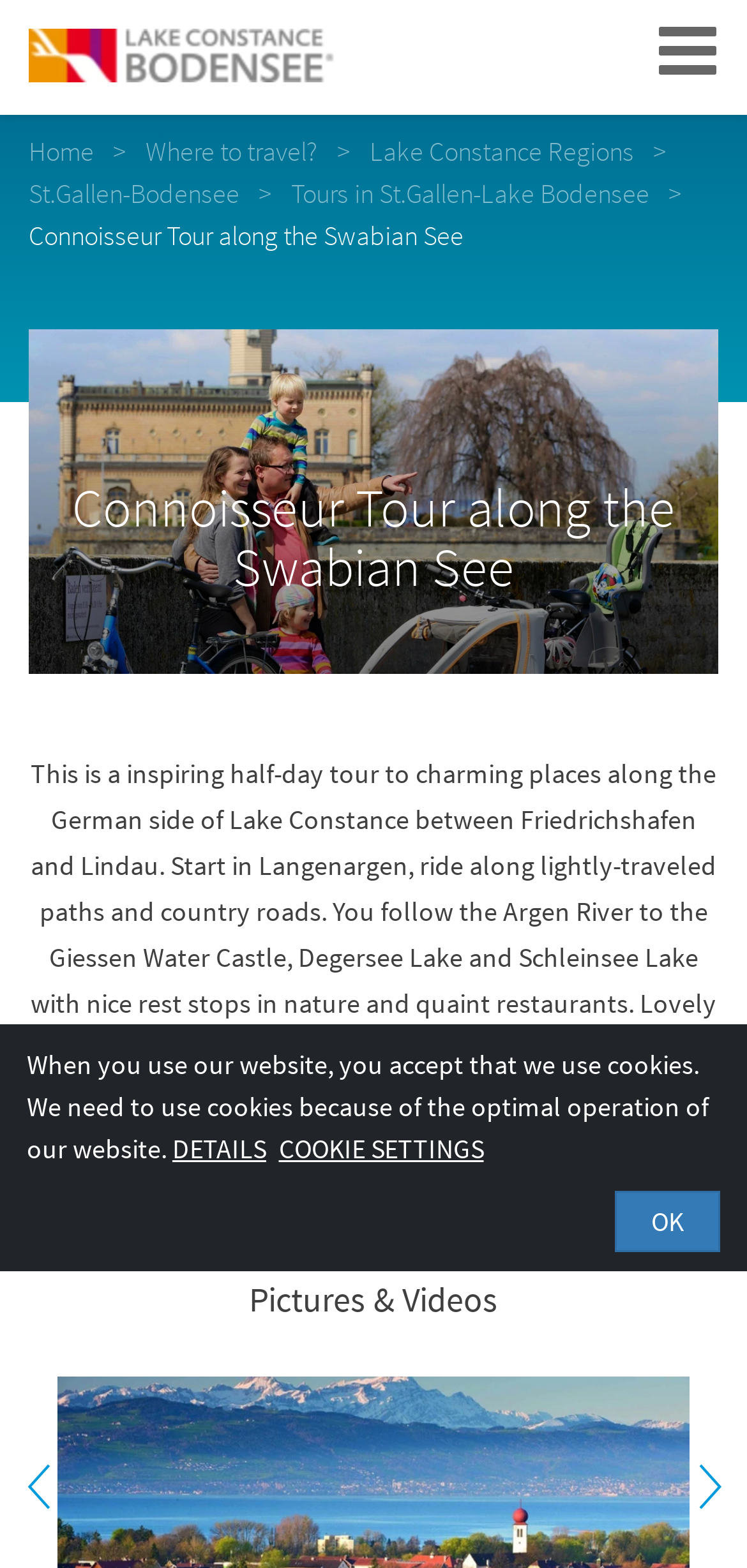Find the bounding box coordinates of the area to click in order to follow the instruction: "Explore St.Gallen-Bodensee".

[0.038, 0.112, 0.321, 0.134]